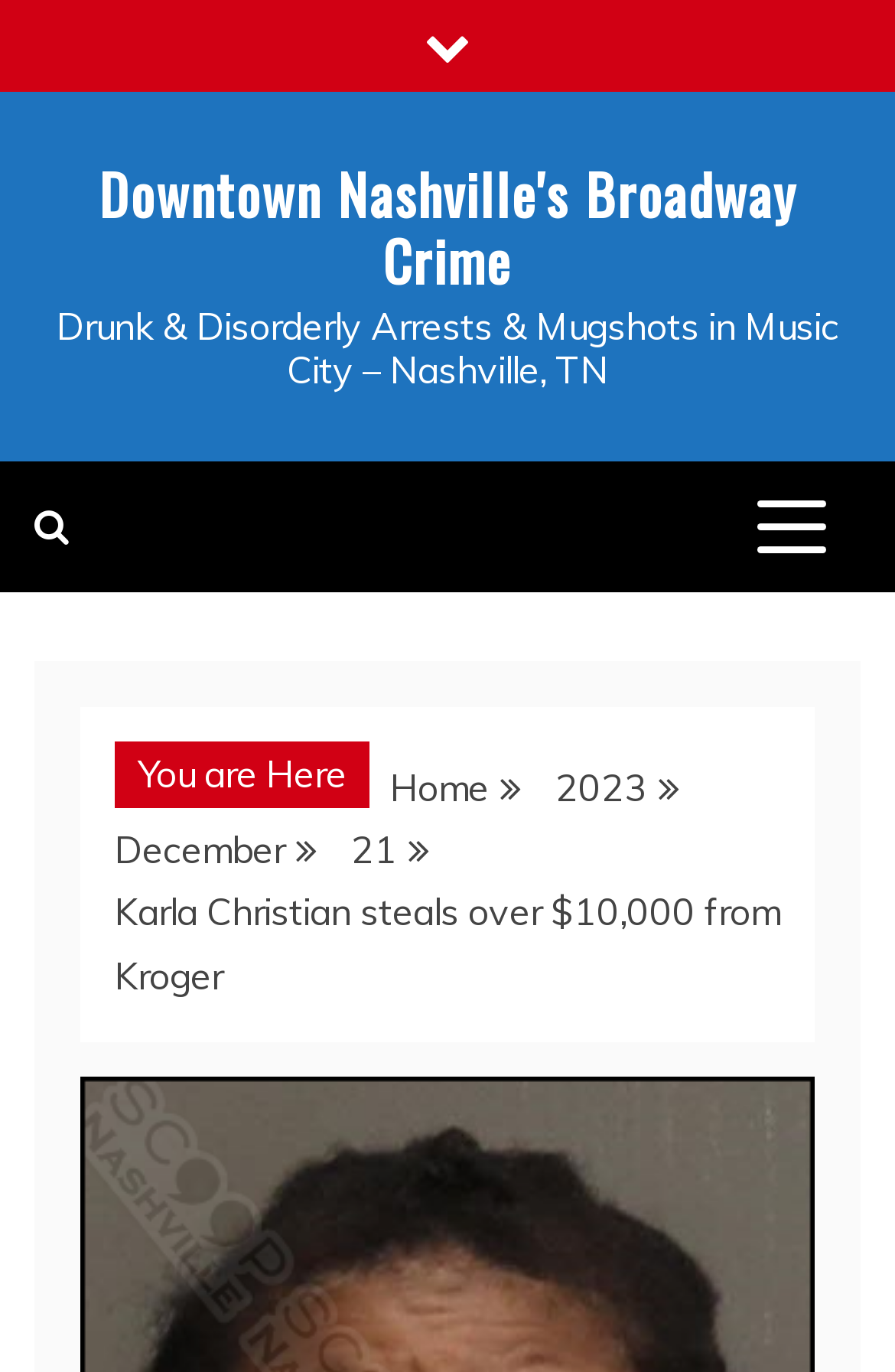What is the current month mentioned?
Look at the image and respond with a single word or a short phrase.

December